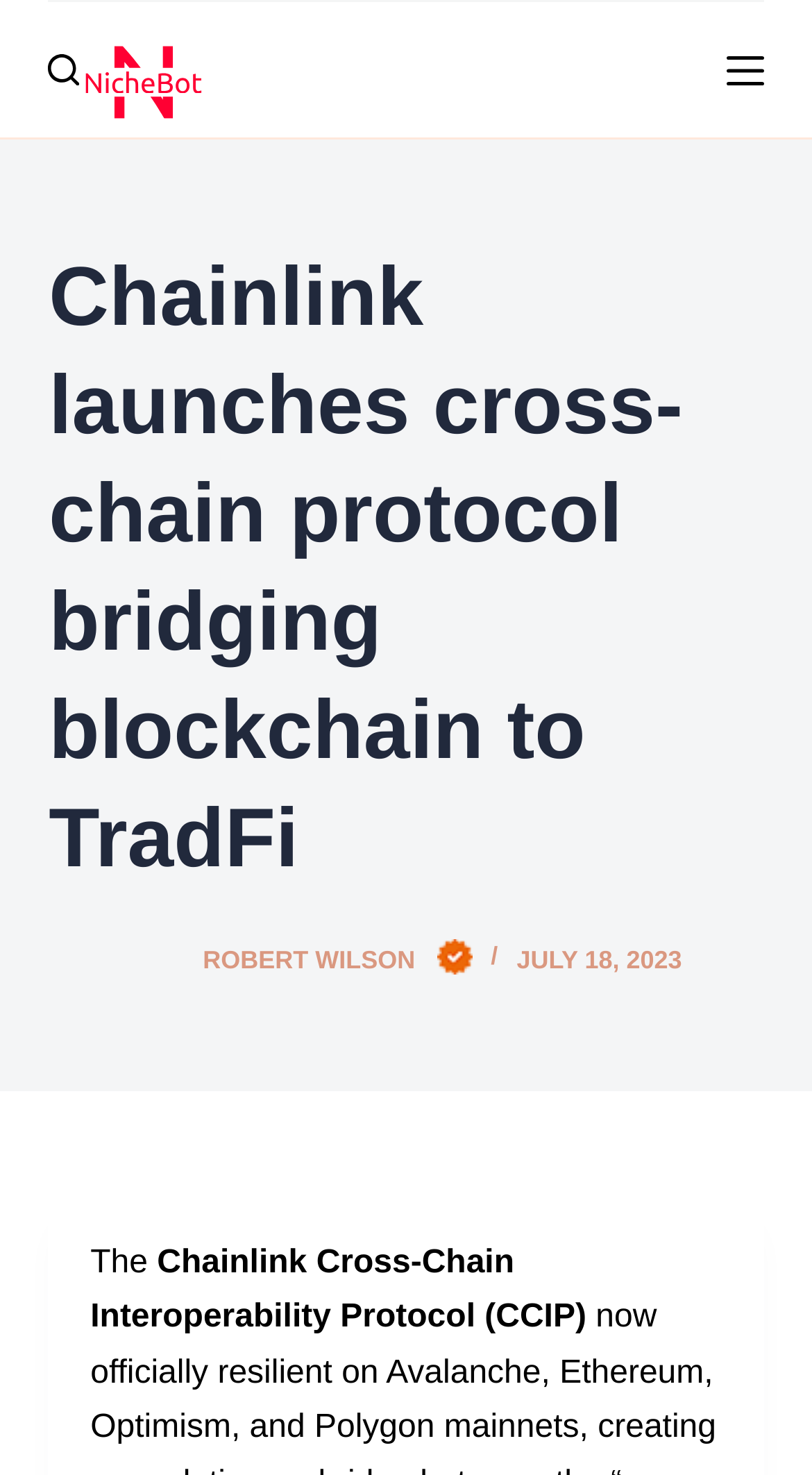Please answer the following question using a single word or phrase: What is the name of the website?

NicheBot Official Website